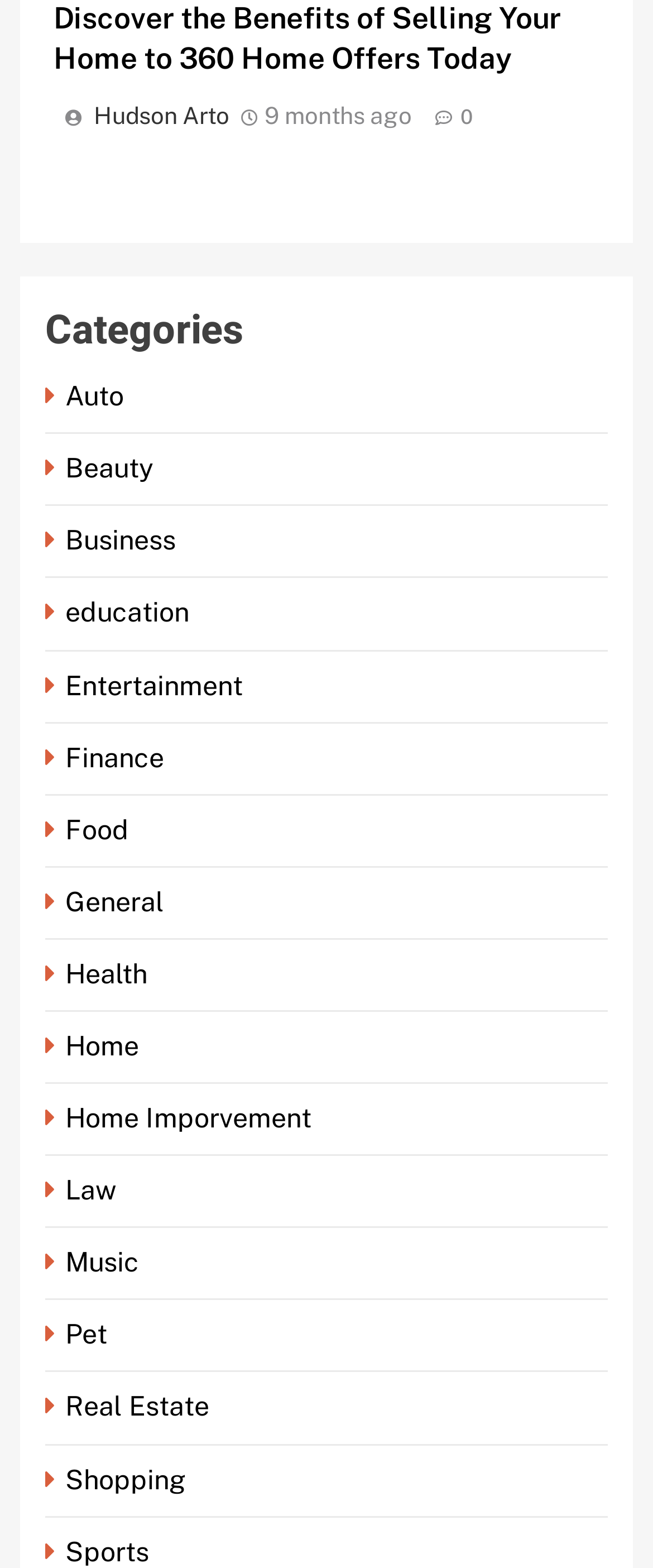From the element description: "Real Estate", extract the bounding box coordinates of the UI element. The coordinates should be expressed as four float numbers between 0 and 1, in the order [left, top, right, bottom].

[0.069, 0.887, 0.333, 0.908]